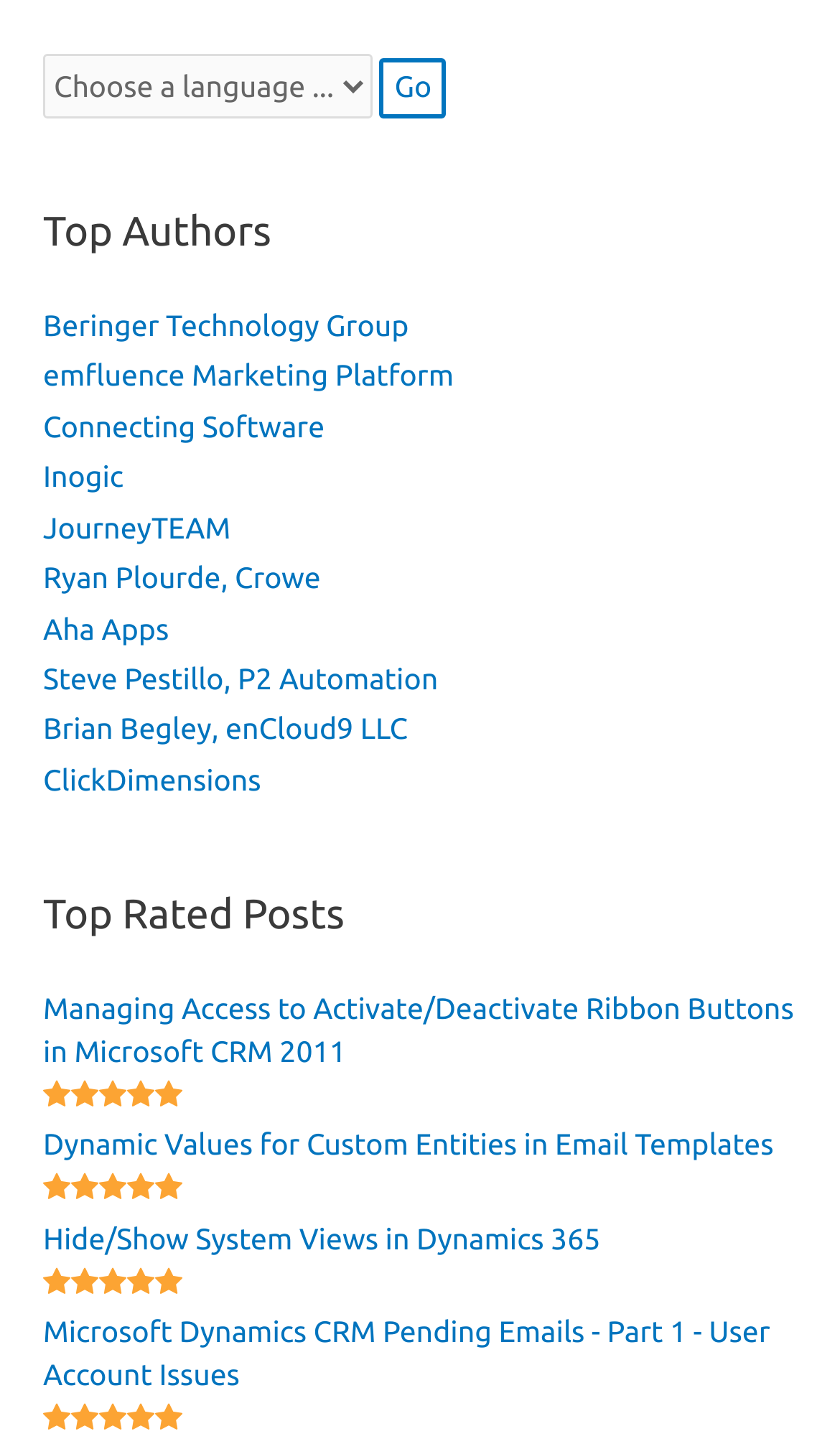How many posts are listed?
Using the image, respond with a single word or phrase.

5